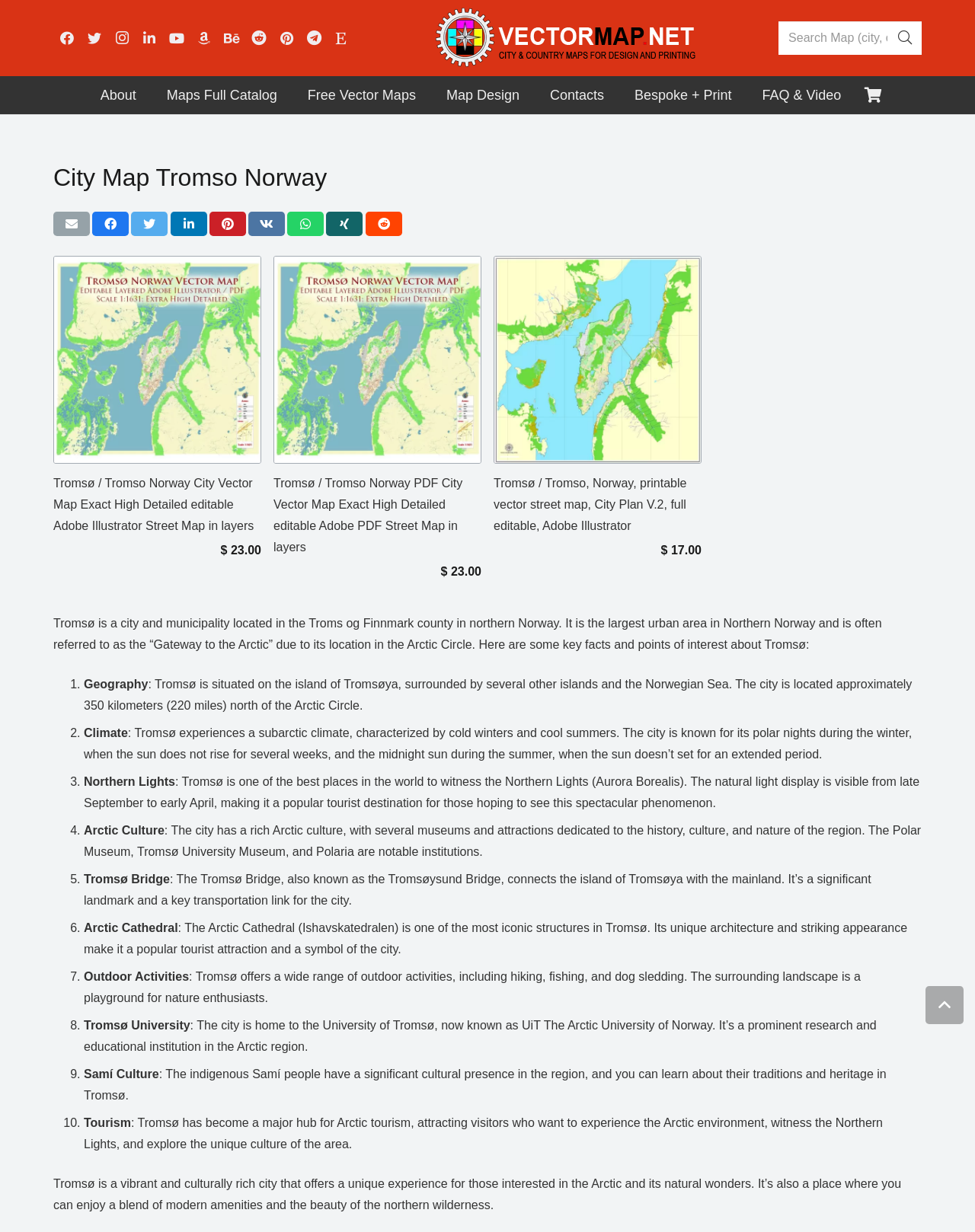What is the name of the bridge that connects the island of Tromsøya with the mainland?
Analyze the screenshot and provide a detailed answer to the question.

The webpage provides information about Tromsø, and one of the points of interest is the Tromsø Bridge, which is described as 'the Tromsø Bridge, also known as the Tromsøysund Bridge, connects the island of Tromsøya with the mainland'.